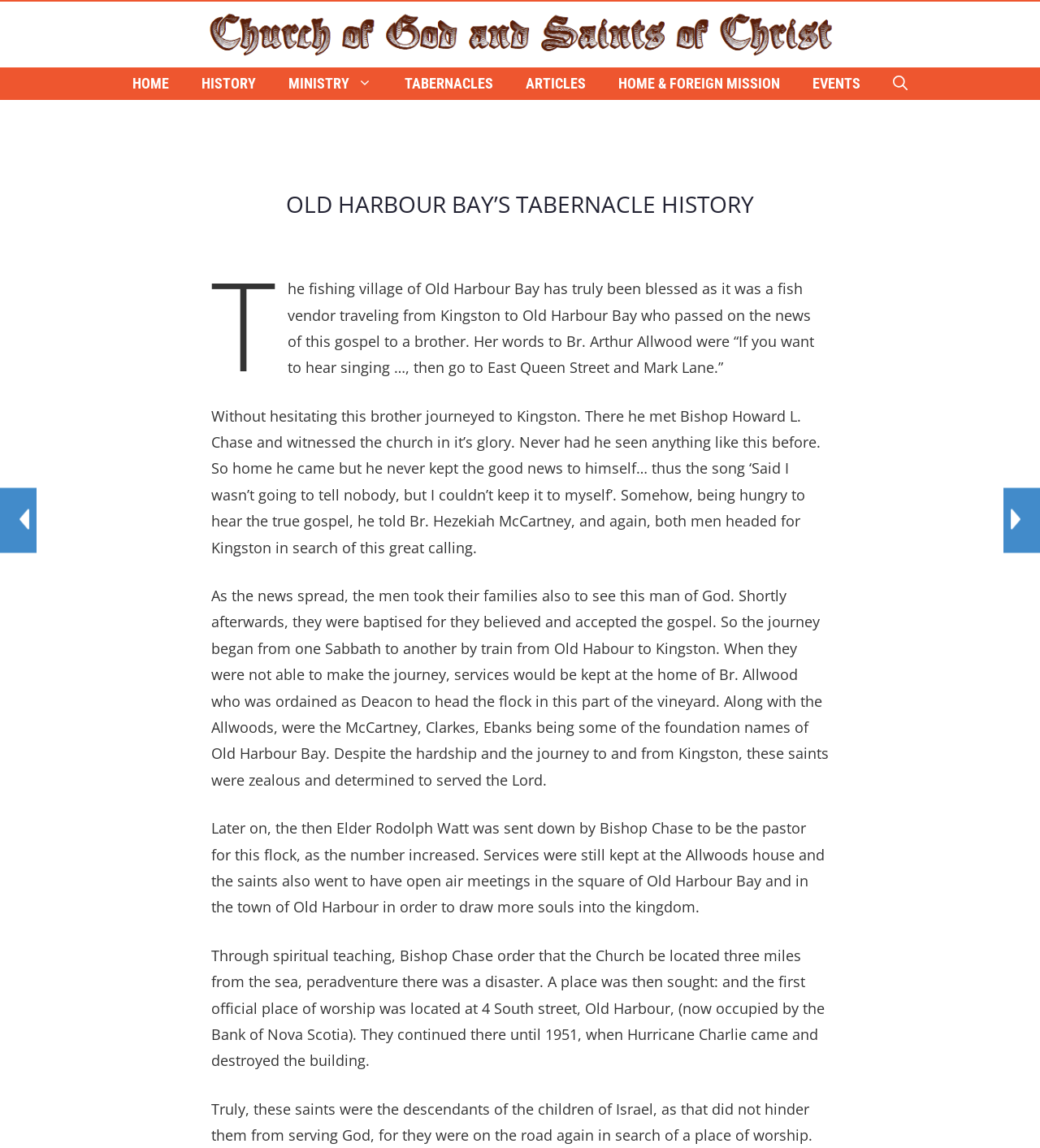What was the reason for the church being located three miles from the sea?
Please look at the screenshot and answer in one word or a short phrase.

Peradventure there was a disaster